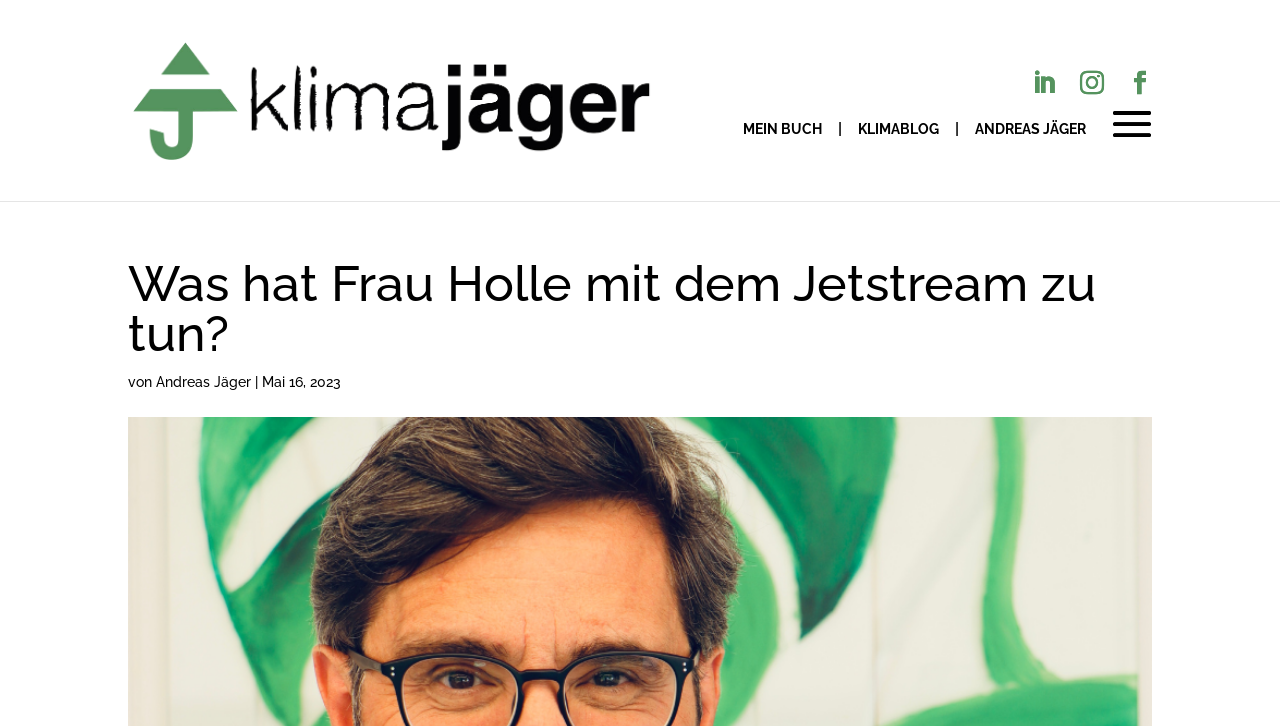What are the three main sections on the top?
Please provide a comprehensive answer based on the contents of the image.

The three main sections on the top can be identified by looking at the links 'MEIN BUCH', 'KLIMABLOG', and 'ANDREAS JÄGER' which are located horizontally next to each other.